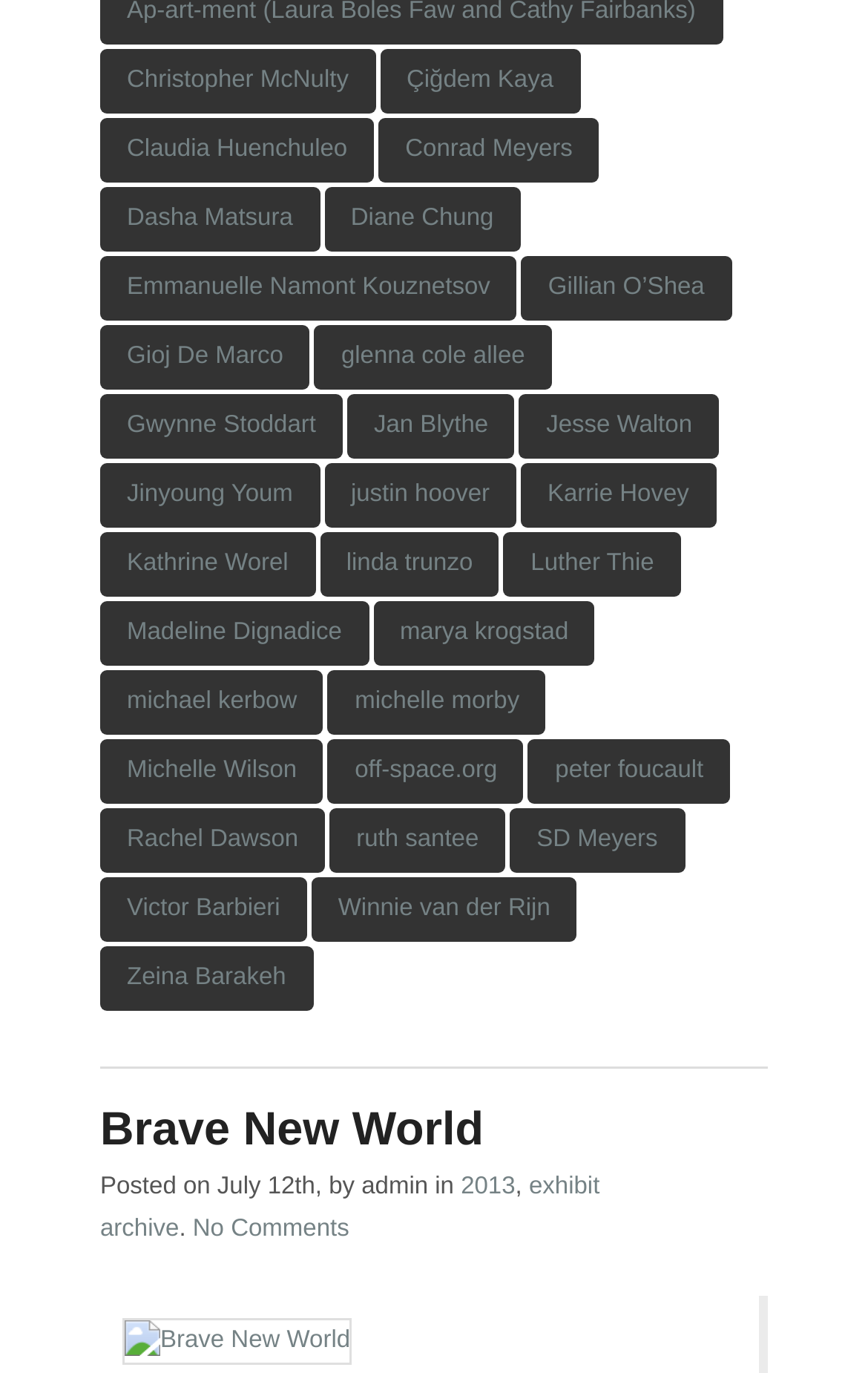Respond to the question below with a single word or phrase: What is the title of the exhibit?

Brave New World